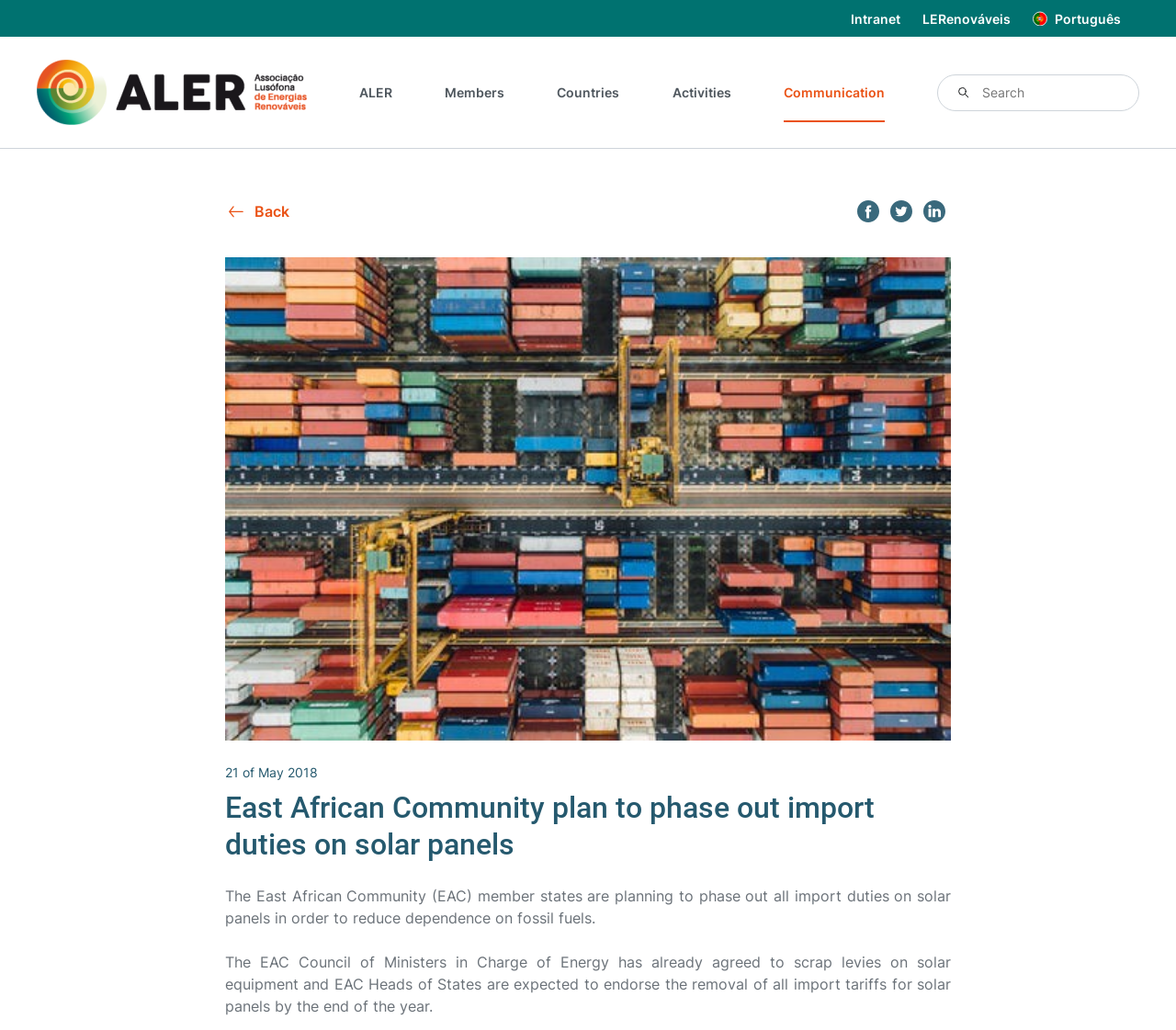Please examine the image and provide a detailed answer to the question: What is the expected outcome of the EAC Council of Ministers' agreement?

I found the answer by reading the static text element that says 'The EAC Council of Ministers in Charge of Energy has already agreed to scrap levies on solar equipment and EAC Heads of States are expected to endorse the removal of all import tariffs for solar panels by the end of the year.'